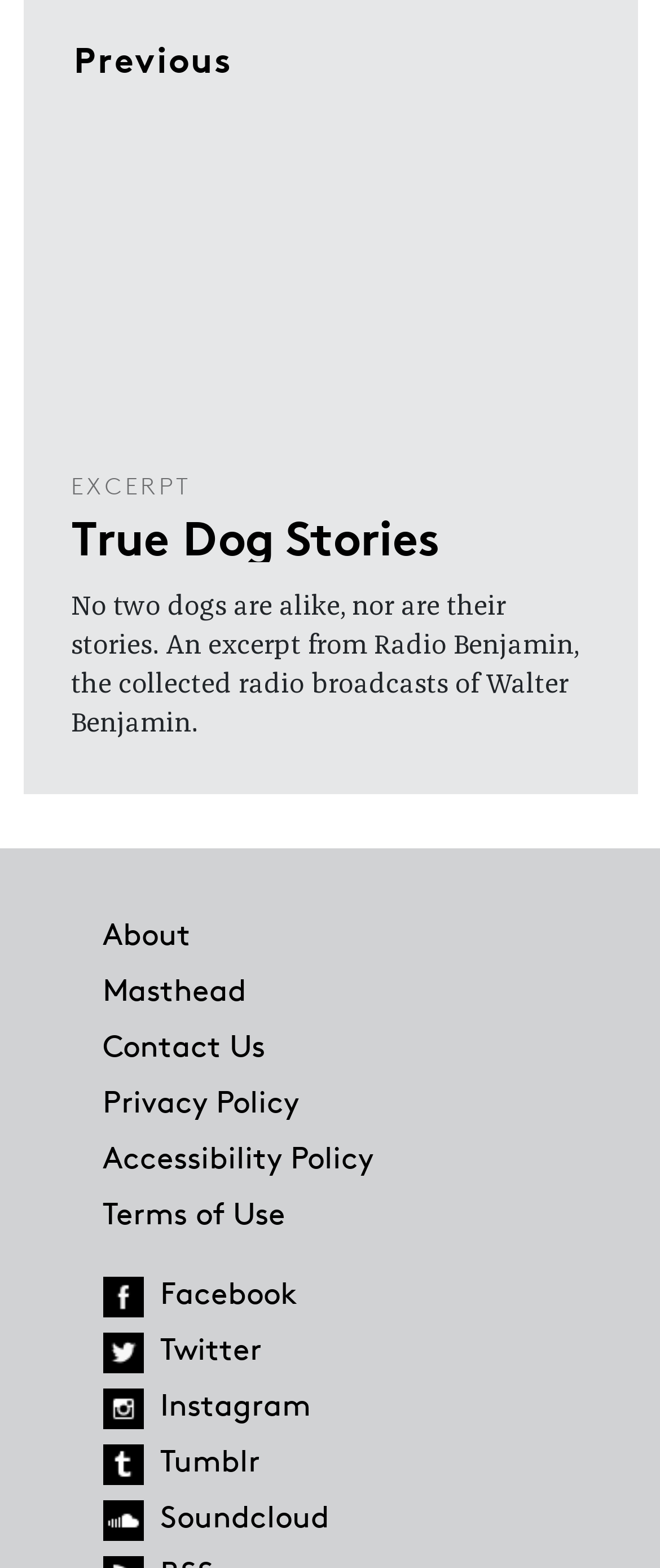Identify the bounding box coordinates of the section to be clicked to complete the task described by the following instruction: "View topic 'Workbooks auto-running on open'". The coordinates should be four float numbers between 0 and 1, formatted as [left, top, right, bottom].

None